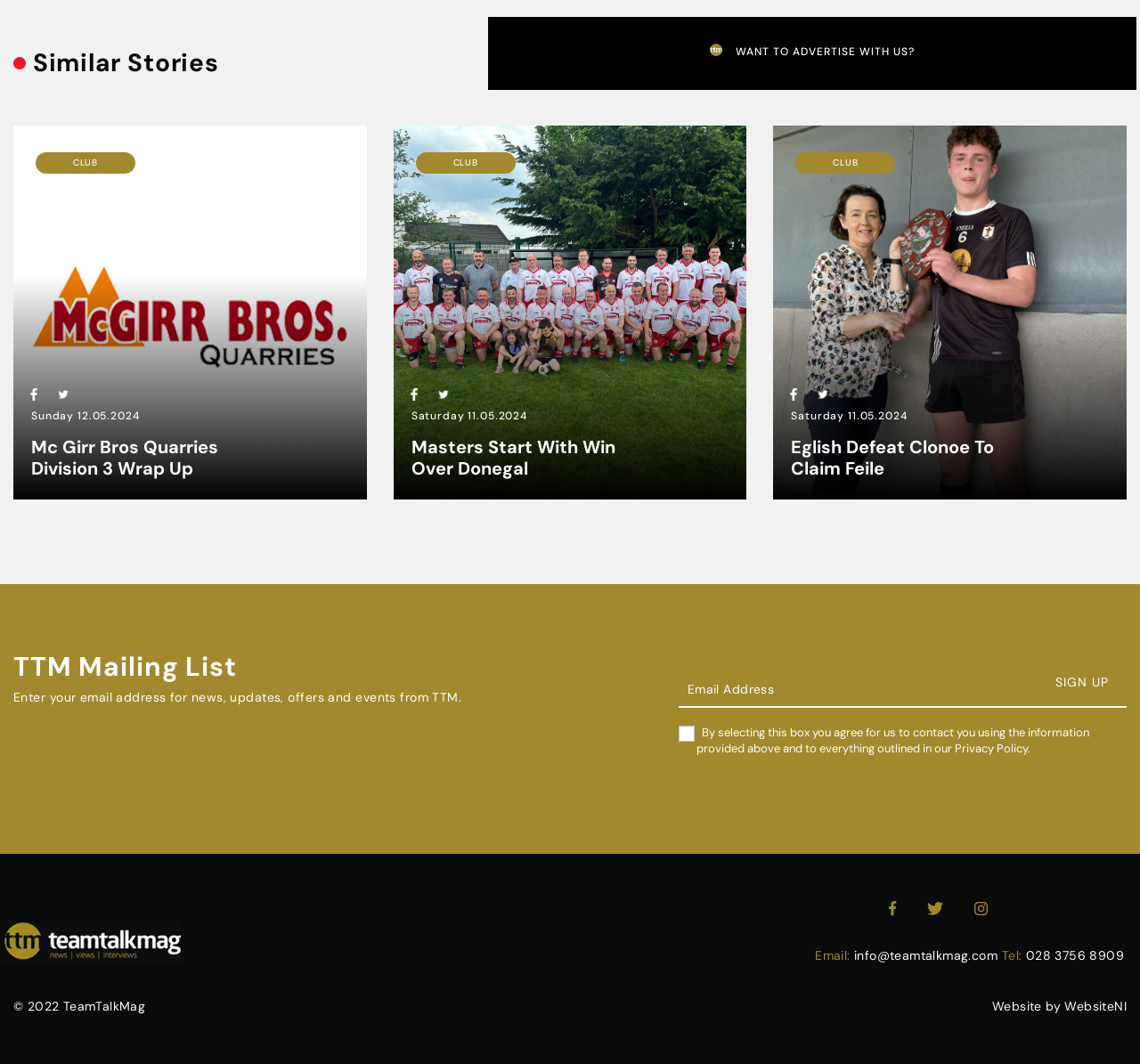How many images are there on the webpage?
Answer the question based on the image using a single word or a brief phrase.

14